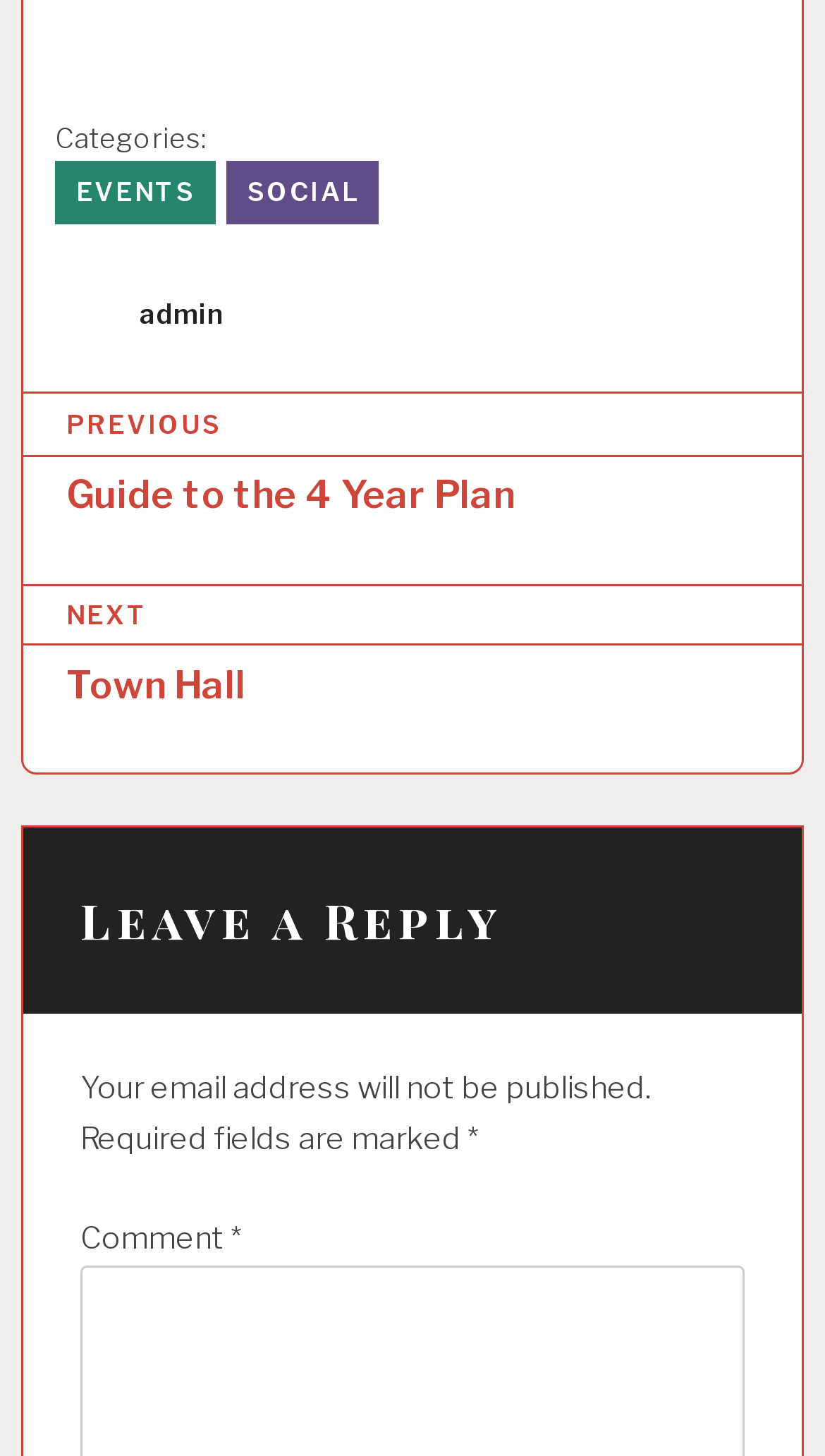Please provide a one-word or phrase answer to the question: 
What are the categories in the footer?

EVENTS, SOCIAL